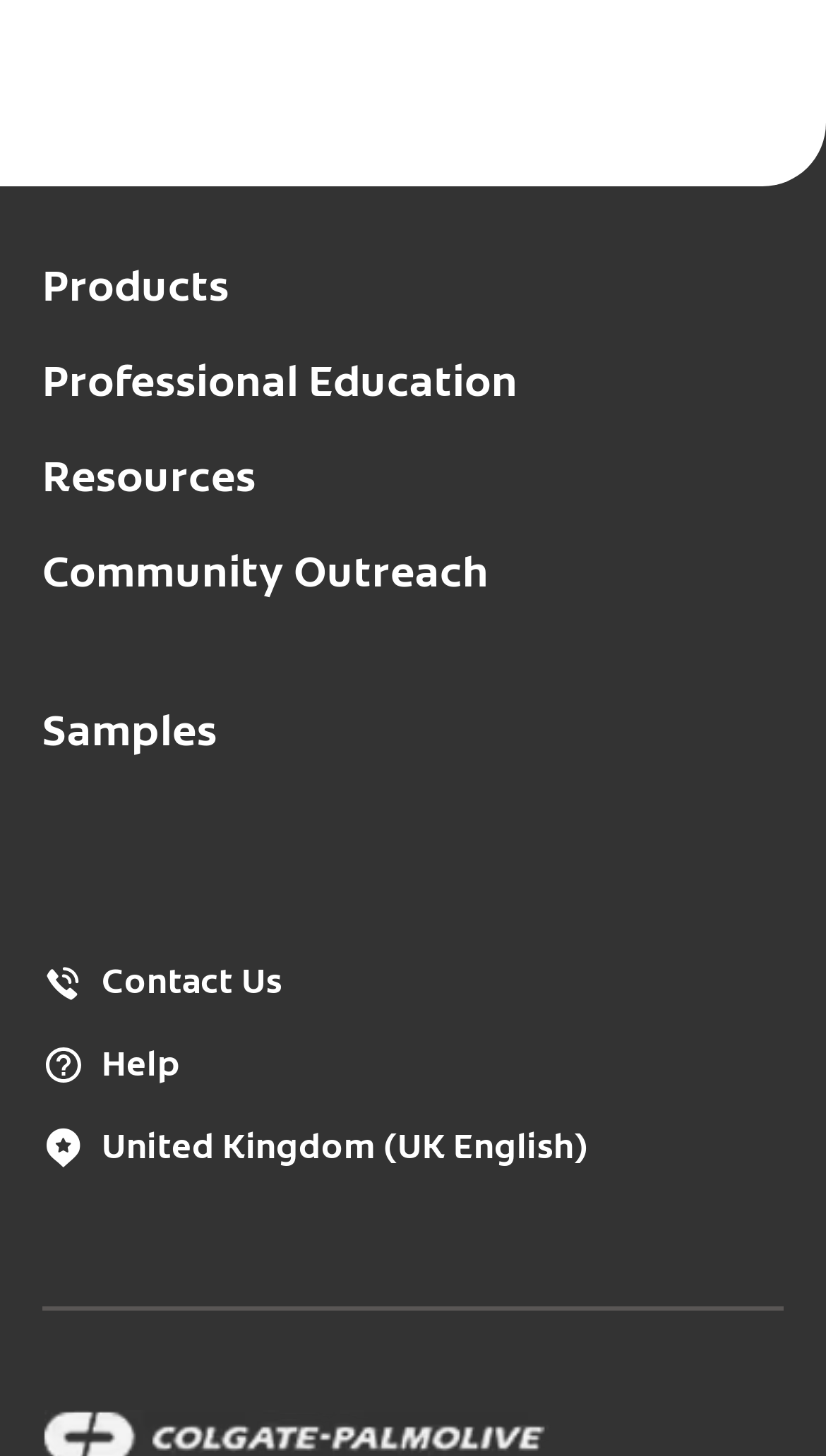What is the second menu item?
Based on the visual content, answer with a single word or a brief phrase.

Professional Education